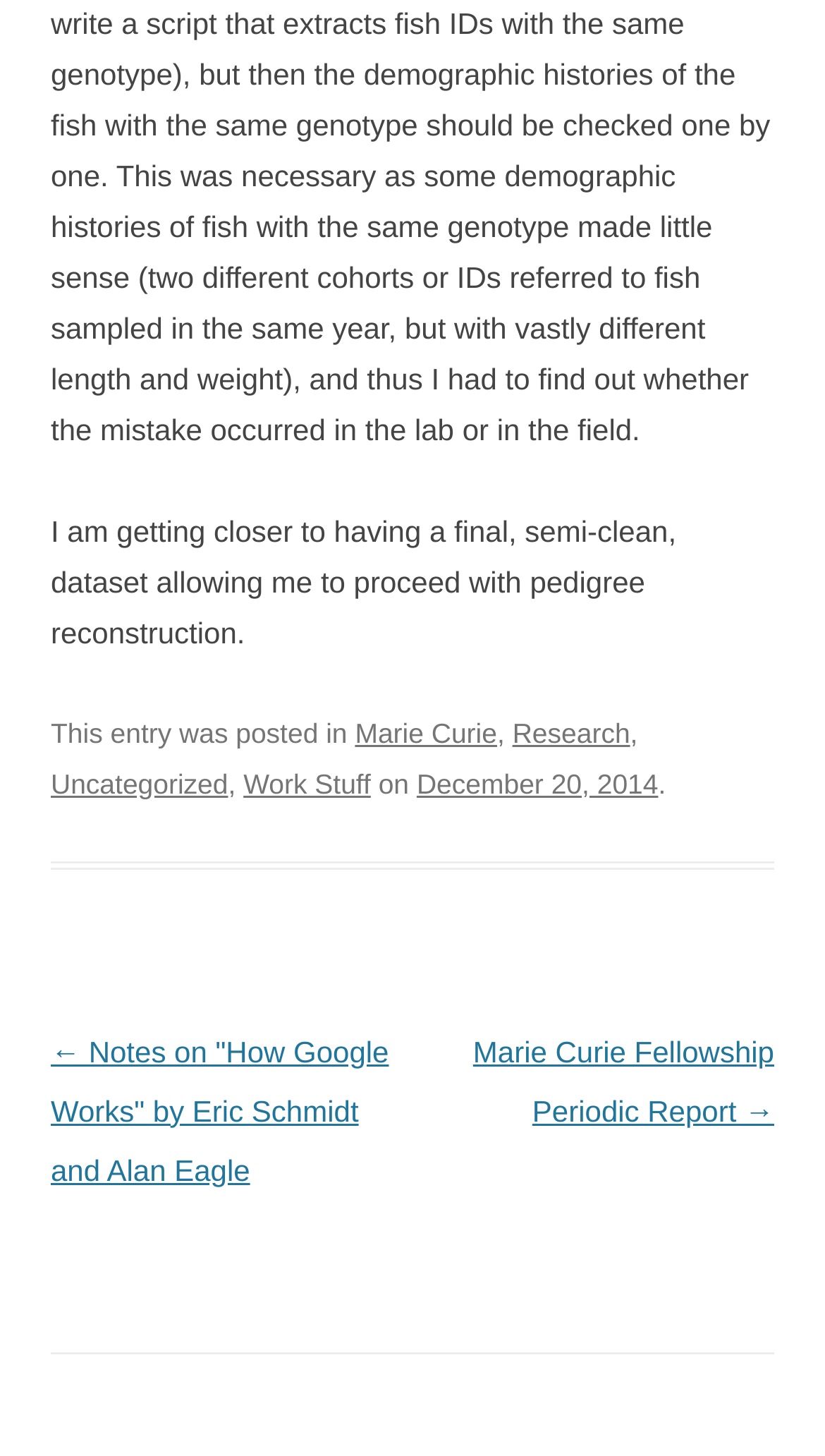Locate the bounding box coordinates for the element described below: "Work Stuff". The coordinates must be four float values between 0 and 1, formatted as [left, top, right, bottom].

[0.295, 0.527, 0.449, 0.549]